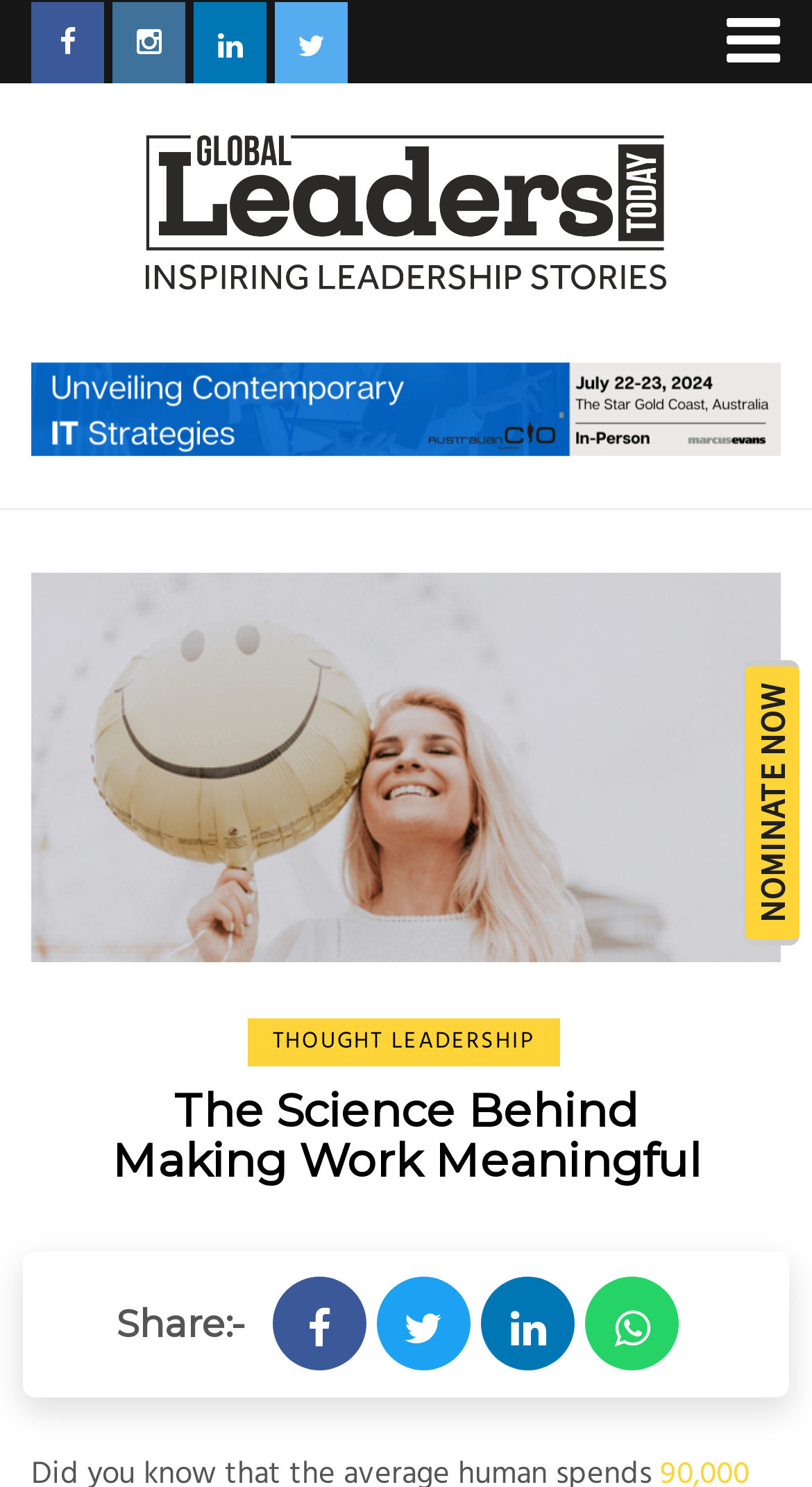Determine the main headline of the webpage and provide its text.

The Science Behind Making Work Meaningful